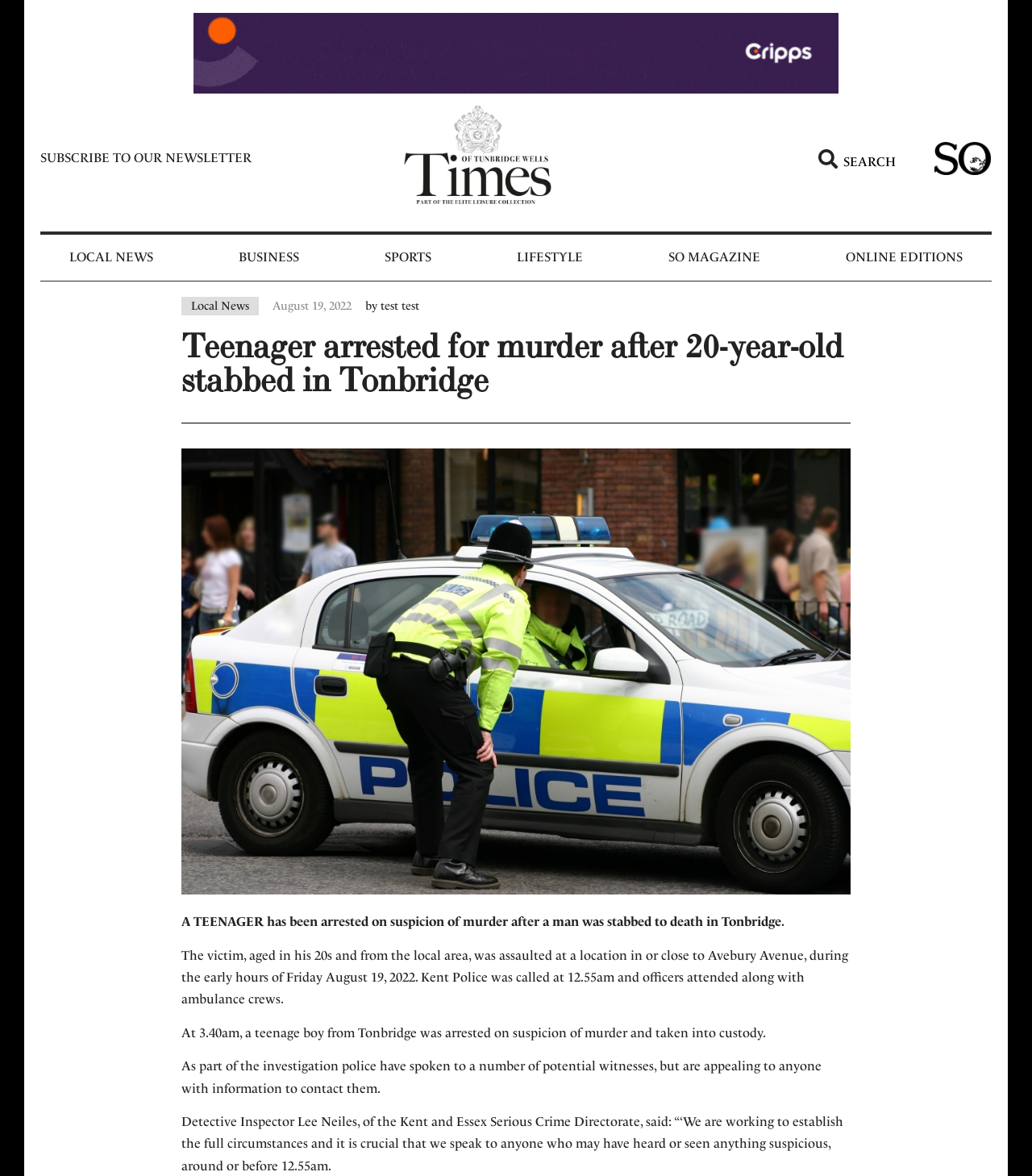What is the location of the stabbing incident?
Based on the image, provide a one-word or brief-phrase response.

Tonbridge